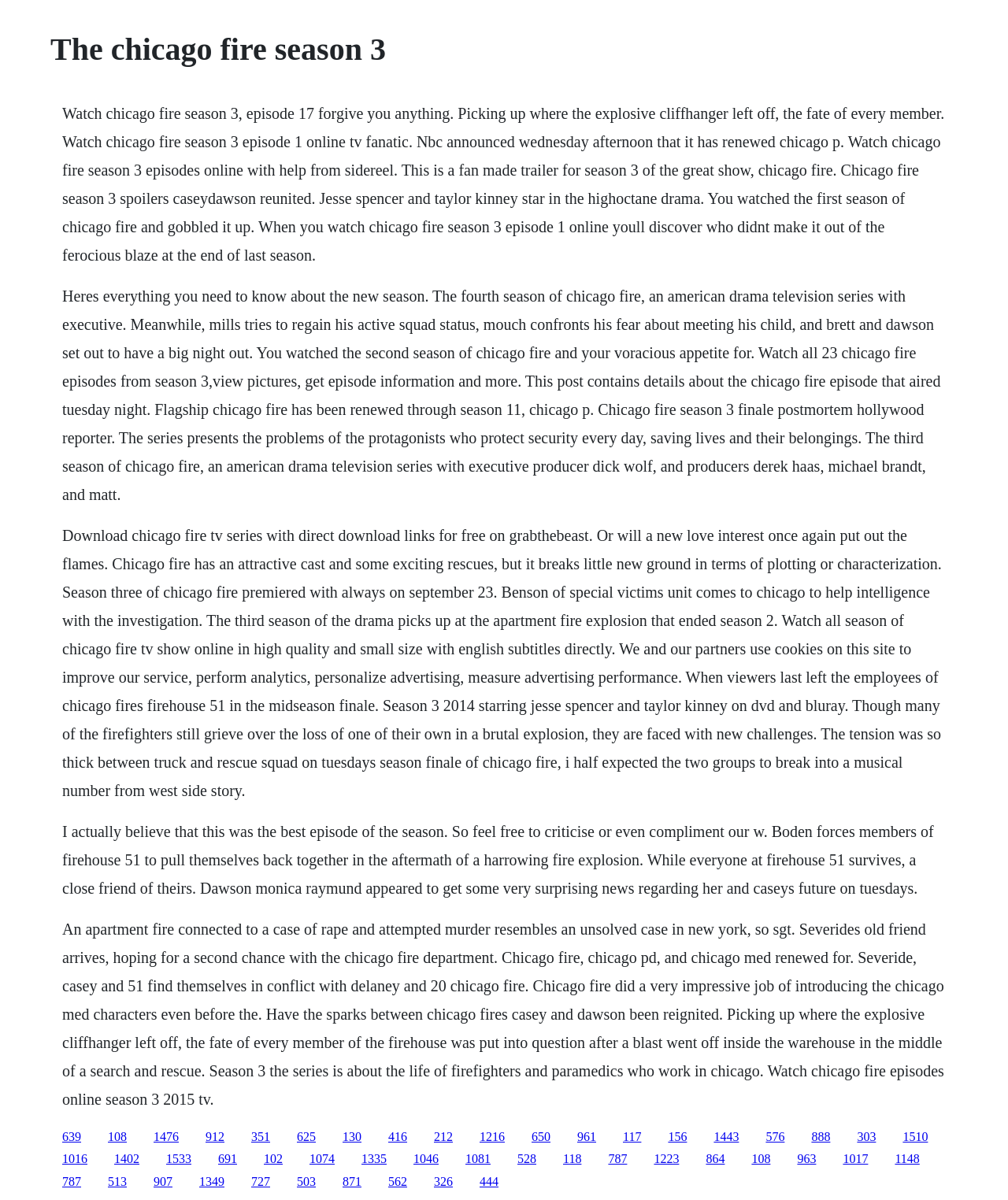What is the name of the character played by Taylor Kinney?
Please use the image to provide a one-word or short phrase answer.

Severide